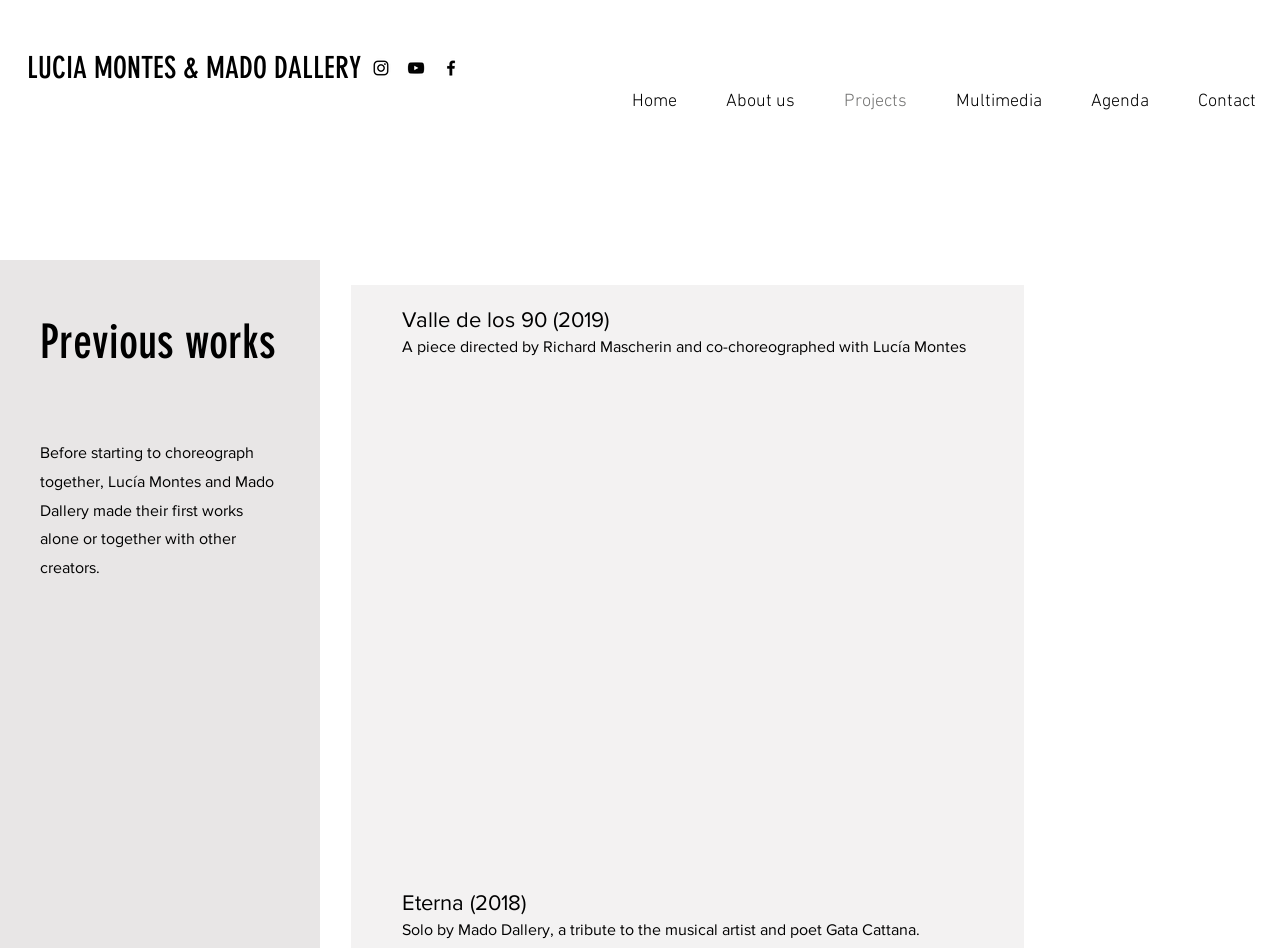Determine the bounding box coordinates of the target area to click to execute the following instruction: "Visit Lucia Mado's homepage."

[0.021, 0.05, 0.282, 0.094]